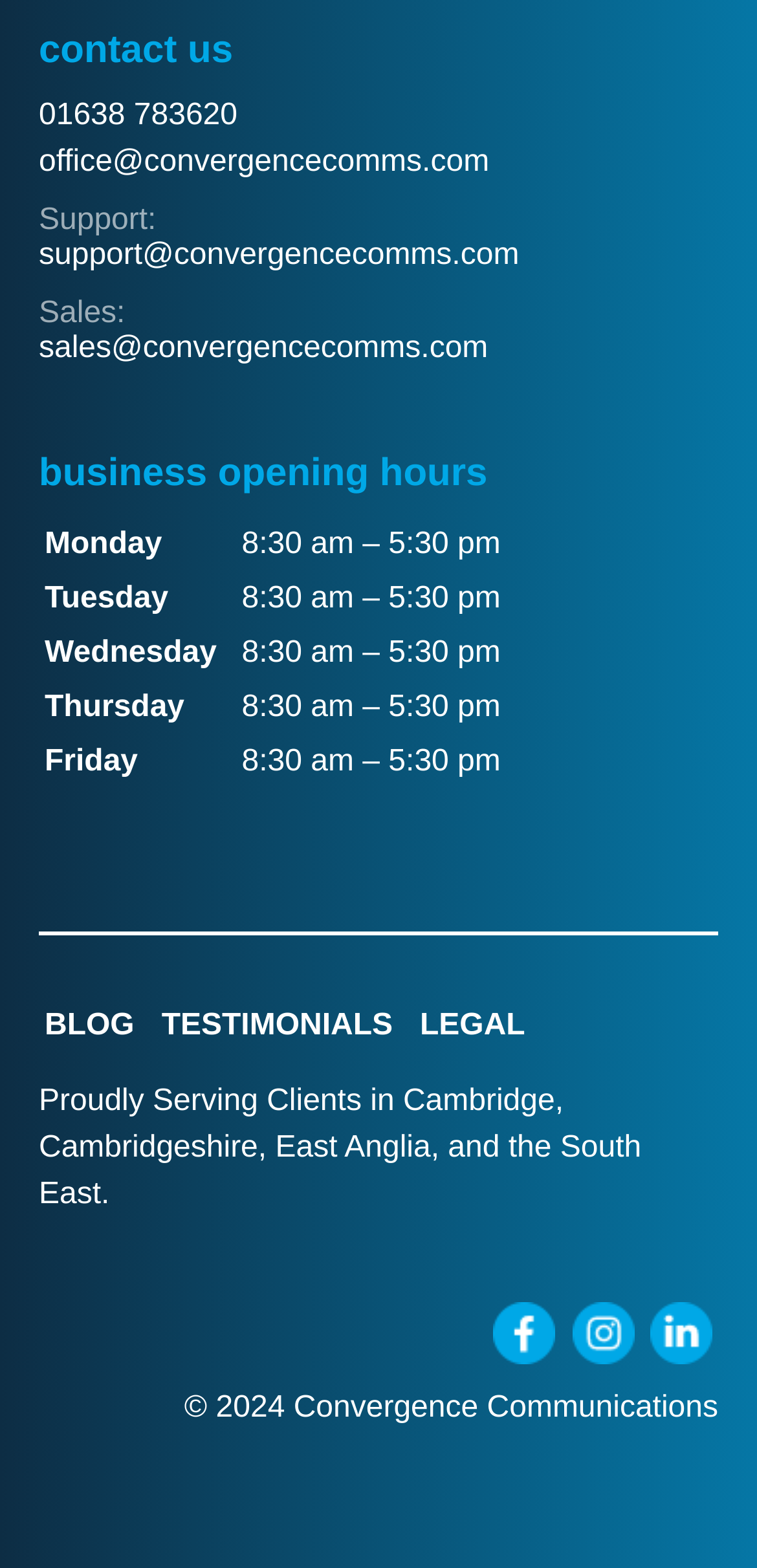Based on the image, please elaborate on the answer to the following question:
What is the phone number for contact?

I found the phone number by looking at the 'contact us' section, where it is listed as '01638 783620'.